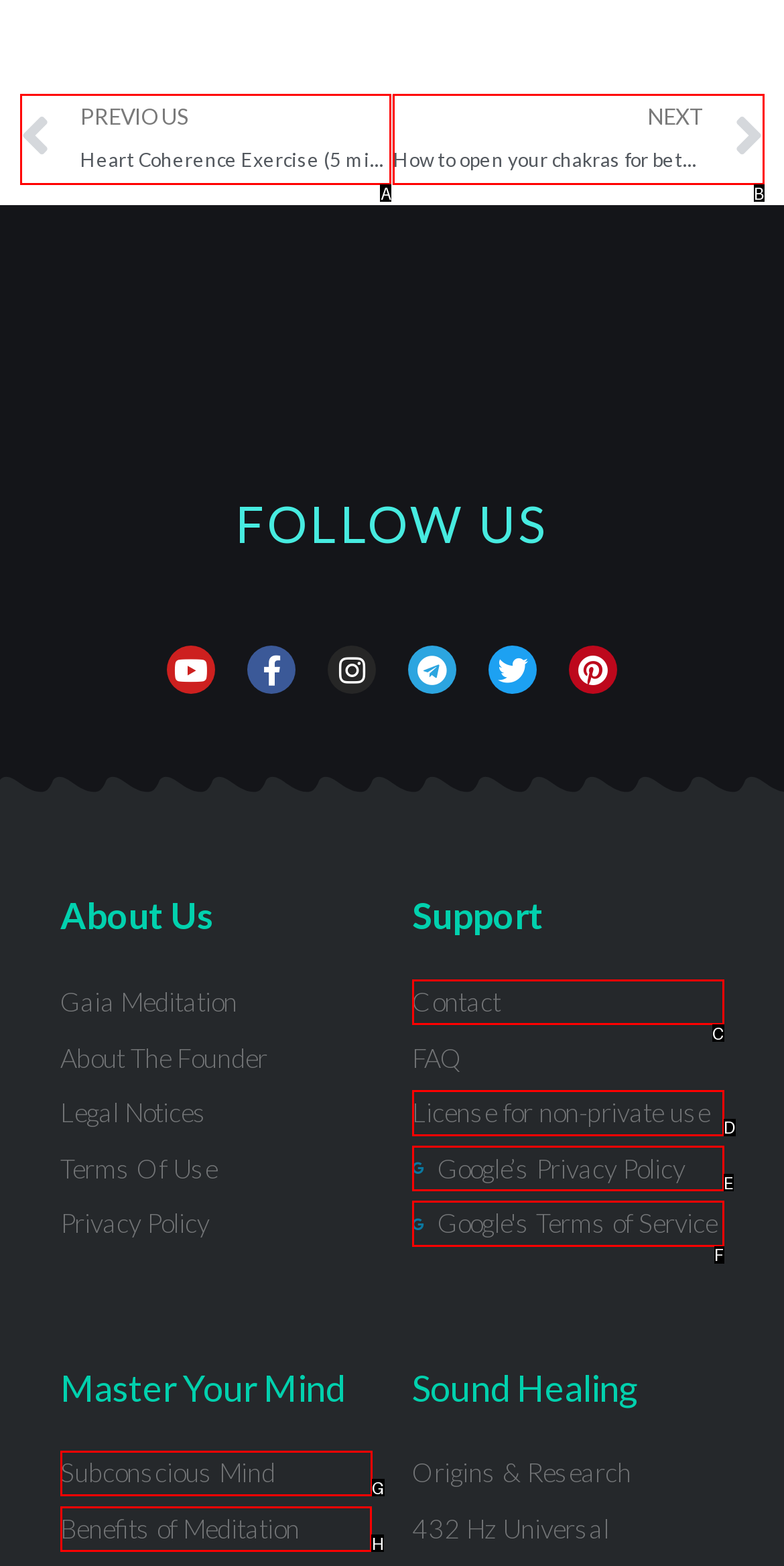Specify which UI element should be clicked to accomplish the task: Learn about the benefits of meditation. Answer with the letter of the correct choice.

H